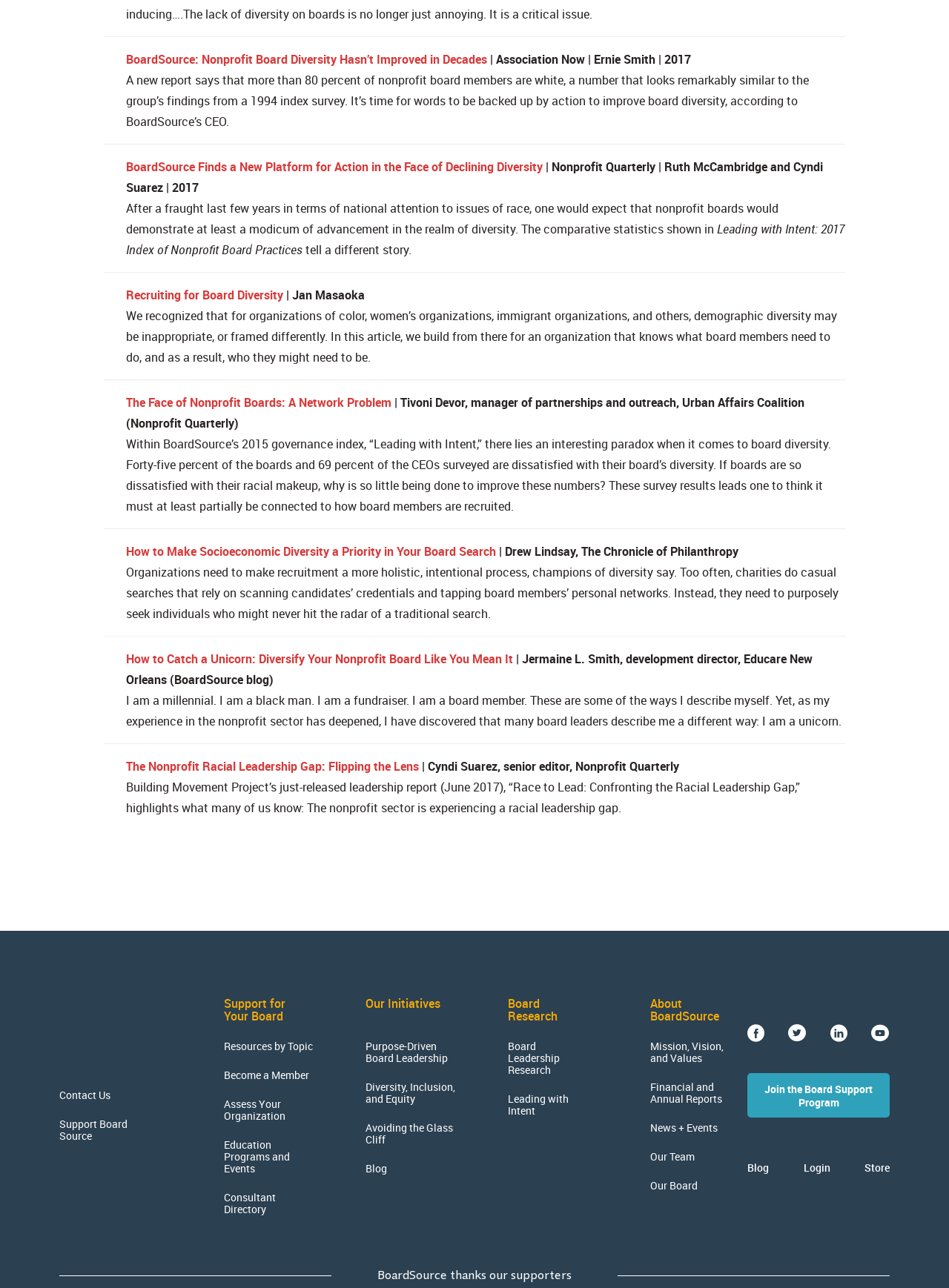Please indicate the bounding box coordinates of the element's region to be clicked to achieve the instruction: "Learn about recruiting for board diversity". Provide the coordinates as four float numbers between 0 and 1, i.e., [left, top, right, bottom].

[0.133, 0.222, 0.298, 0.235]